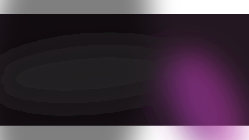Based on the image, provide a detailed and complete answer to the question: 
What type of theme is hinted at by the composition?

The modern aesthetics and the context within articles about services like Disneyplus and Queenslandmax suggest a contemporary and engaging visual identity, which hints at a digital or media-related theme.